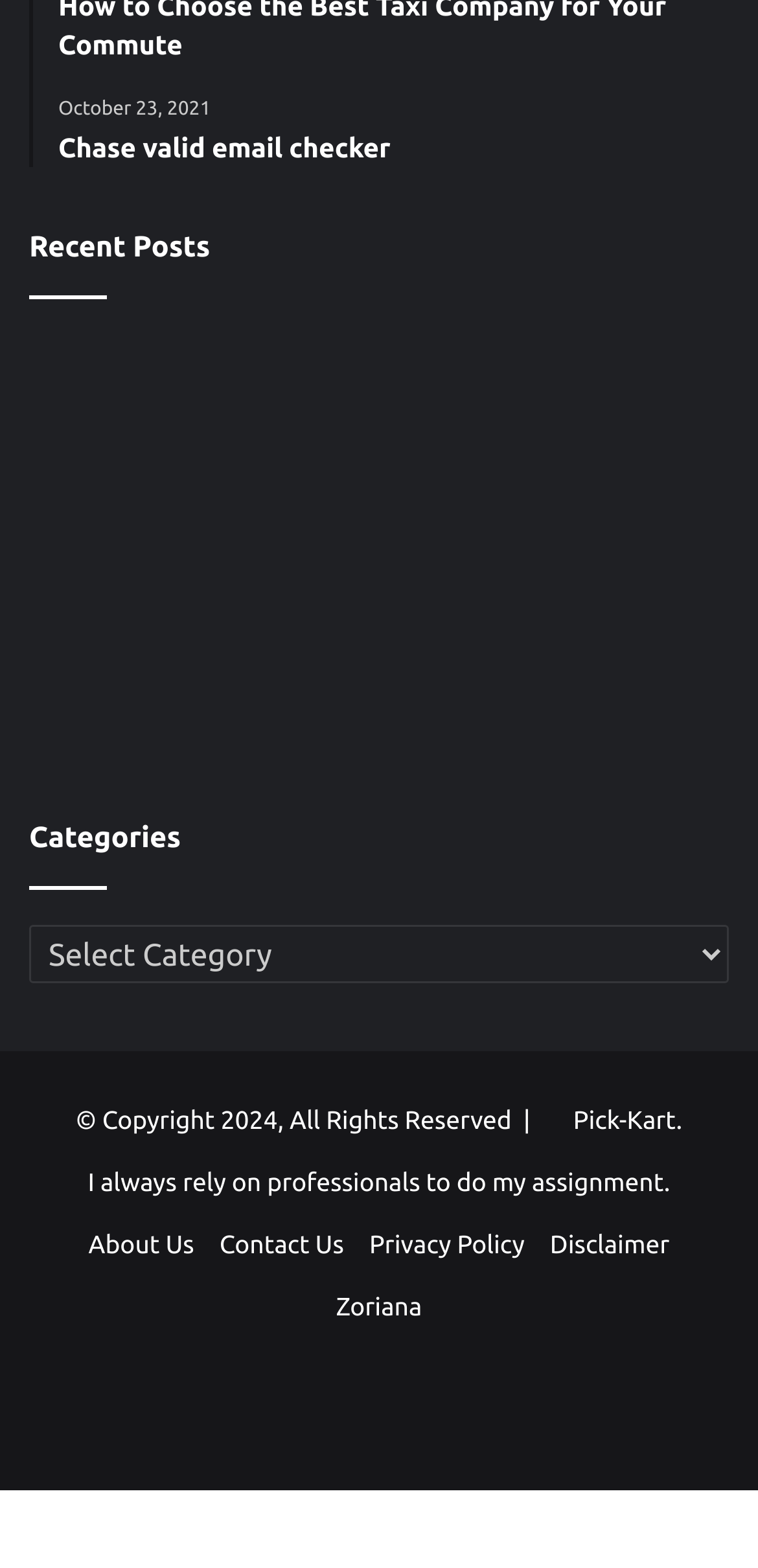Give a concise answer using one word or a phrase to the following question:
How many links are there on this webpage?

15